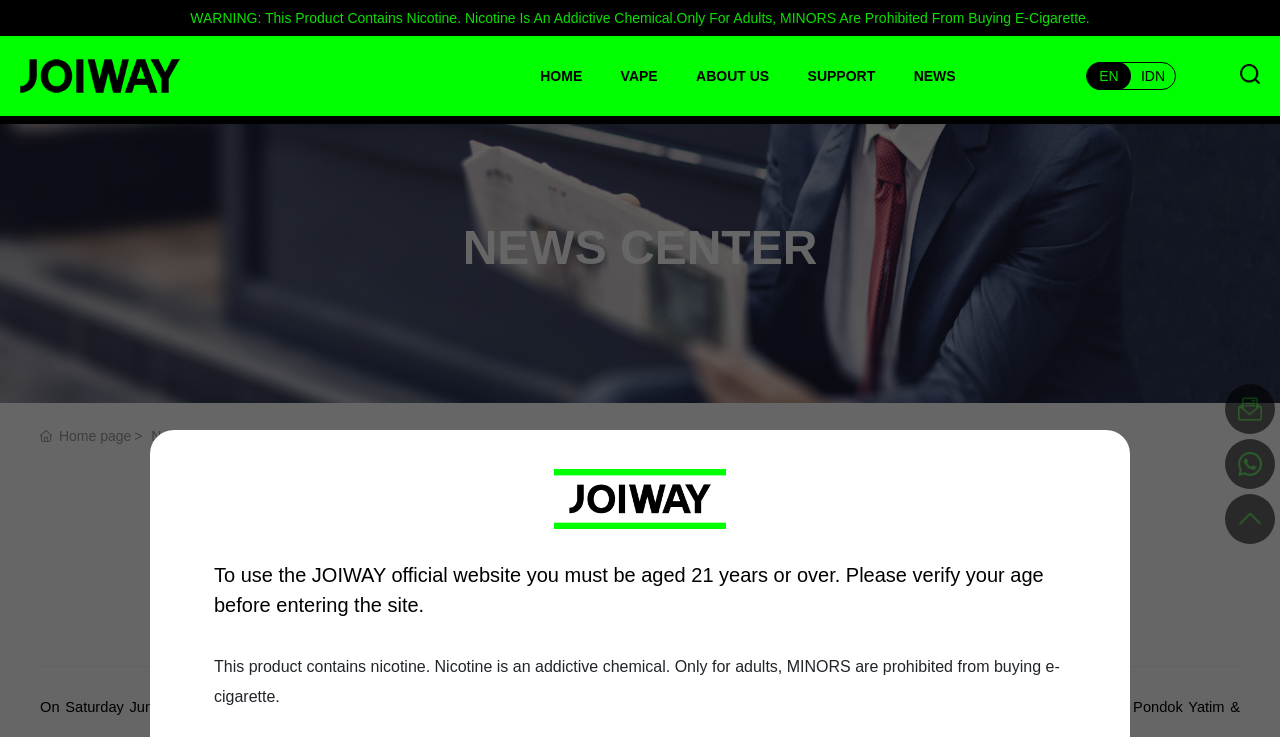What is the CSR activity about?
Please describe in detail the information shown in the image to answer the question.

The webpage is about JOIWAY's 57th CSR activity, which is about visiting one of the orphanages under Pondok Yatim, as mentioned in the meta description, indicating that the company is involved in spreading love and care for others.